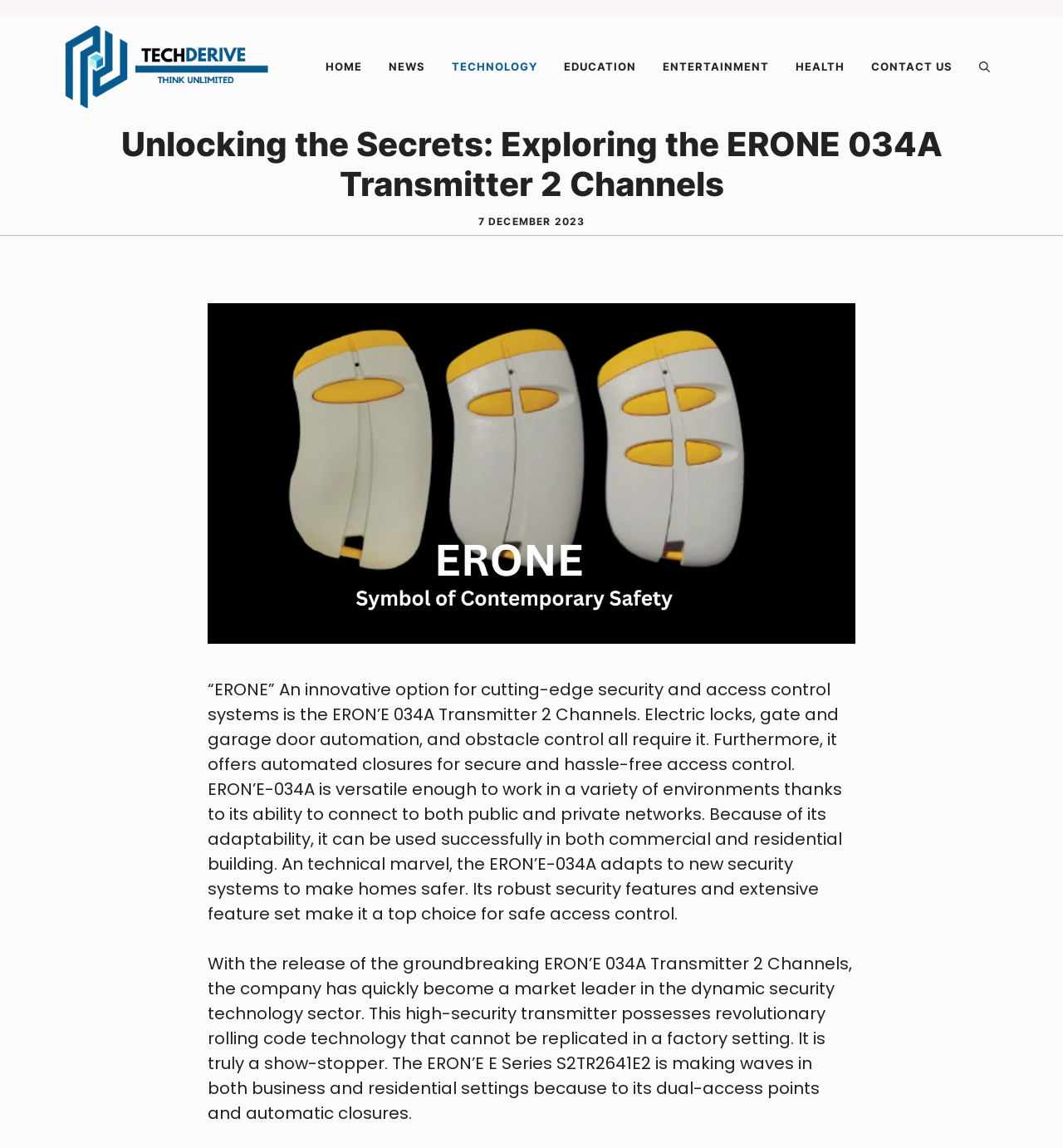Can you look at the image and give a comprehensive answer to the question:
How many navigation links are there?

By examining the navigation section, I count 7 links: HOME, NEWS, TECHNOLOGY, EDUCATION, ENTERTAINMENT, HEALTH, and CONTACT US.